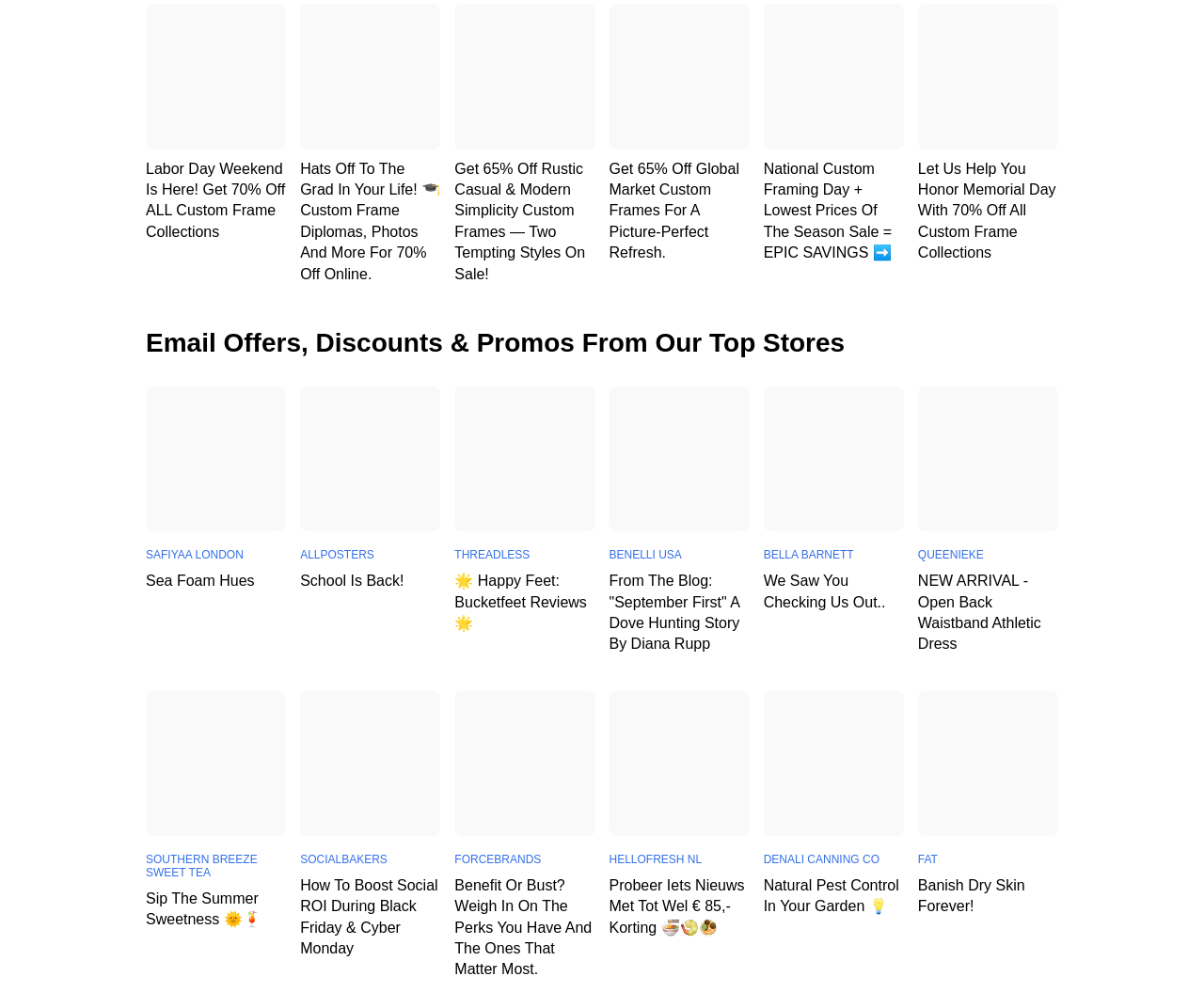What is the theme of the image with the caption 'Sip the Summer Sweetness 🌞🍹'?
Use the information from the screenshot to give a comprehensive response to the question.

The image with the caption 'Sip the Summer Sweetness 🌞🍹' suggests that the theme of the image is related to summer and tea, possibly promoting a summer-themed tea product.